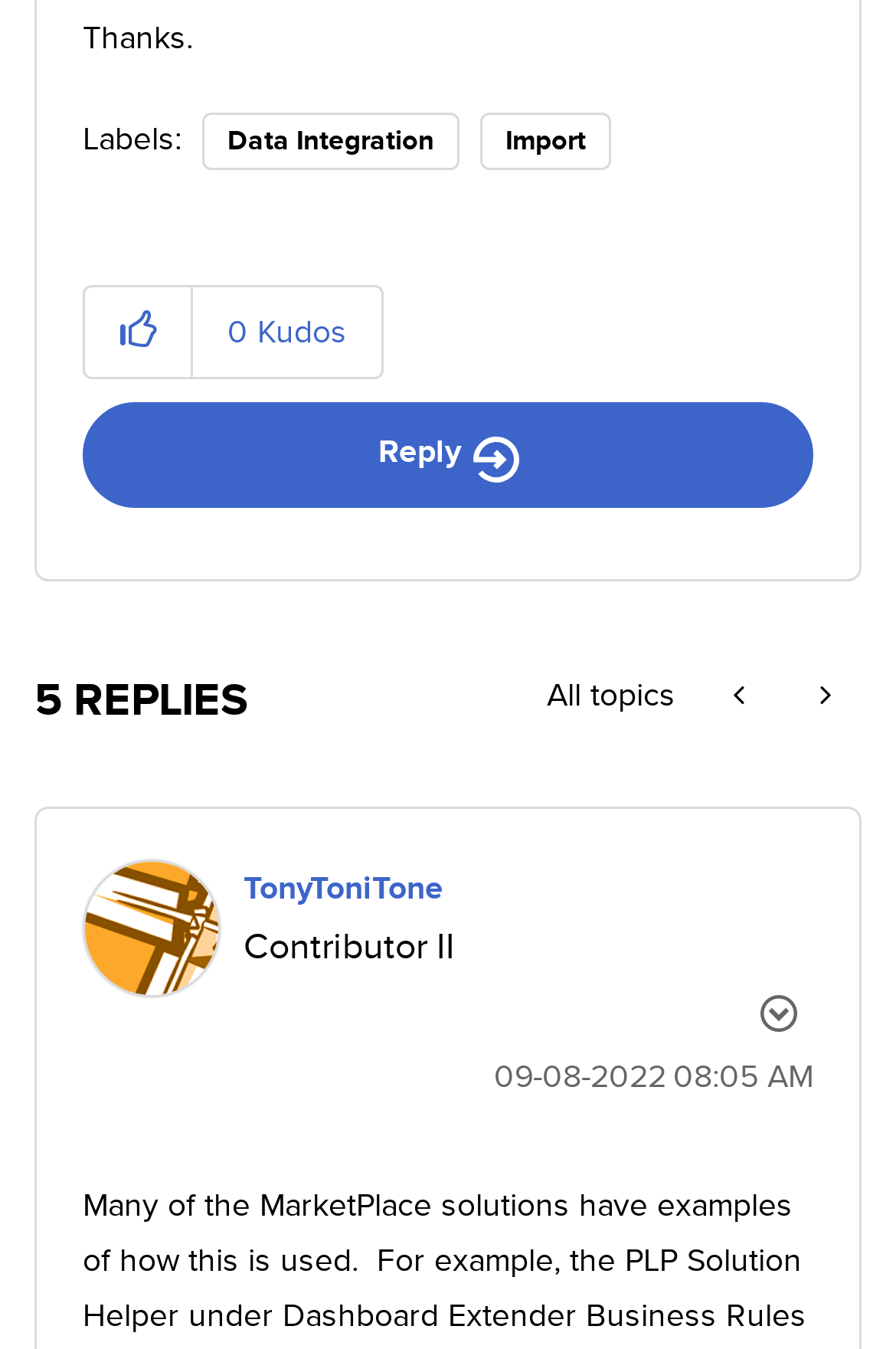Provide the bounding box coordinates for the UI element that is described by this text: "Previous". The coordinates should be in the form of four float numbers between 0 and 1: [left, top, right, bottom].

[0.785, 0.481, 0.874, 0.546]